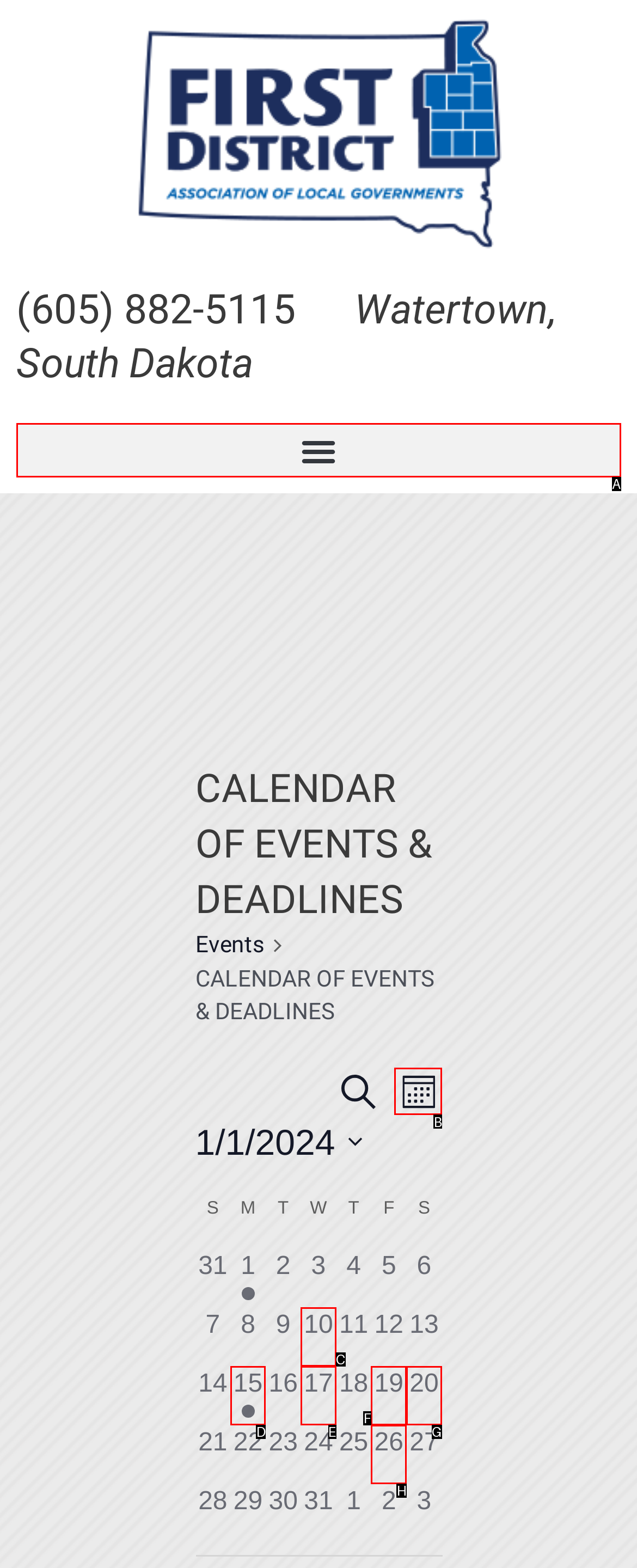Select the correct UI element to click for this task: Toggle the 'Month' button.
Answer using the letter from the provided options.

B